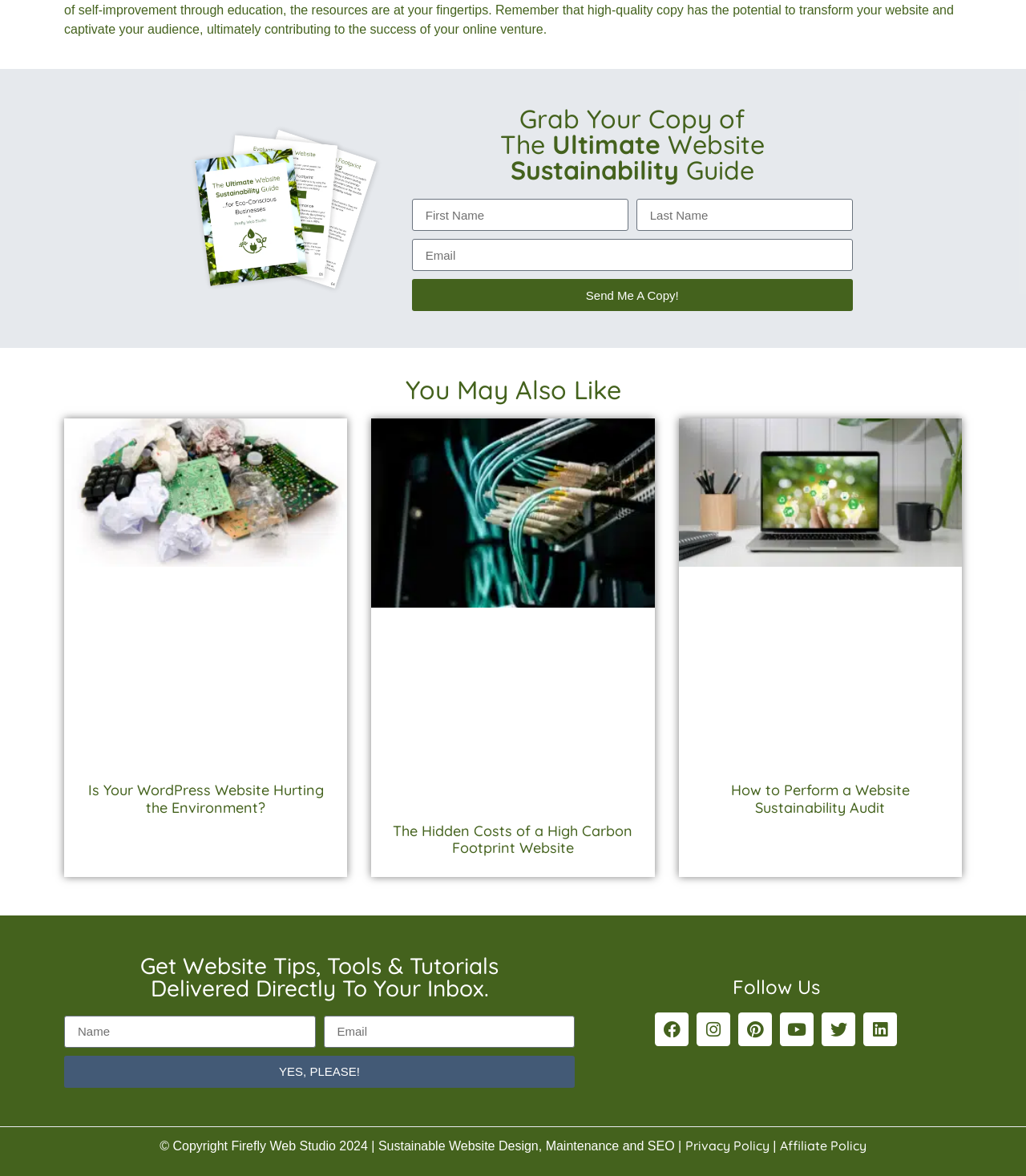Please provide the bounding box coordinates for the element that needs to be clicked to perform the instruction: "Follow on Facebook". The coordinates must consist of four float numbers between 0 and 1, formatted as [left, top, right, bottom].

[0.638, 0.861, 0.671, 0.89]